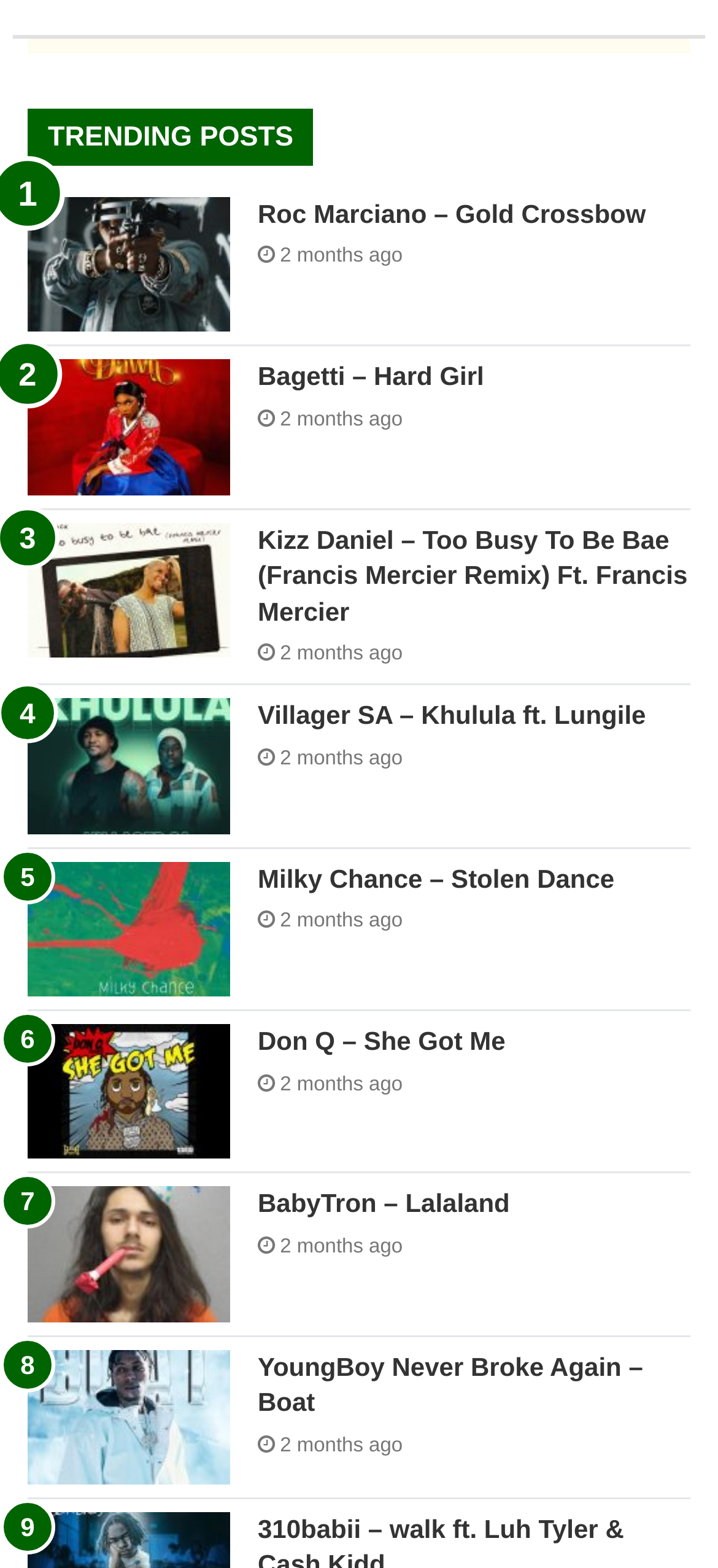Find and provide the bounding box coordinates for the UI element described with: "title="Bagetti – Hard Girl"".

[0.038, 0.229, 0.321, 0.315]